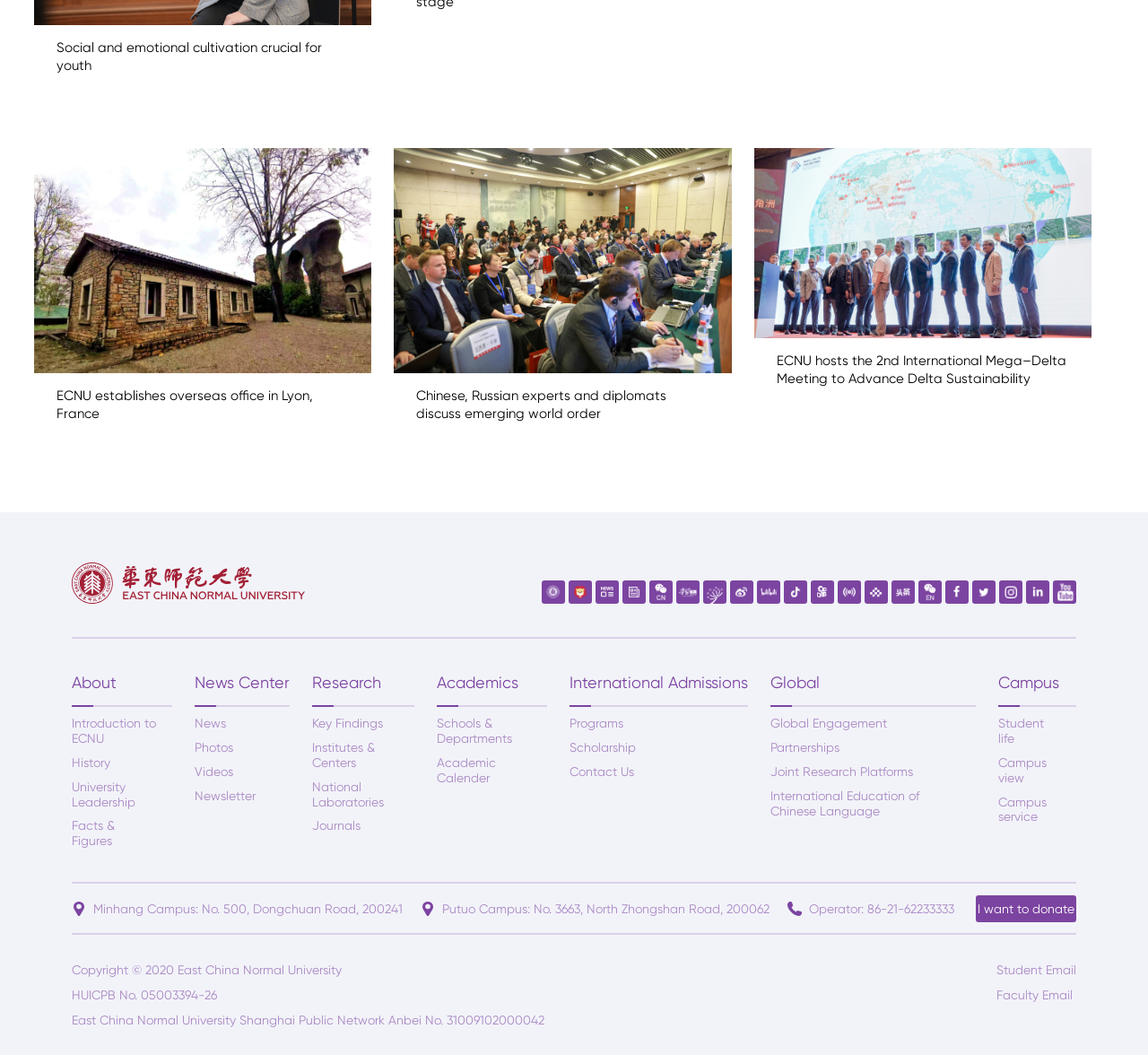How many links are there in the 'News Center' section?
With the help of the image, please provide a detailed response to the question.

I found the answer by looking at the links under the 'News Center' section, which include 'News', 'Photos', 'Videos', and 'Newsletter', totaling 4 links.